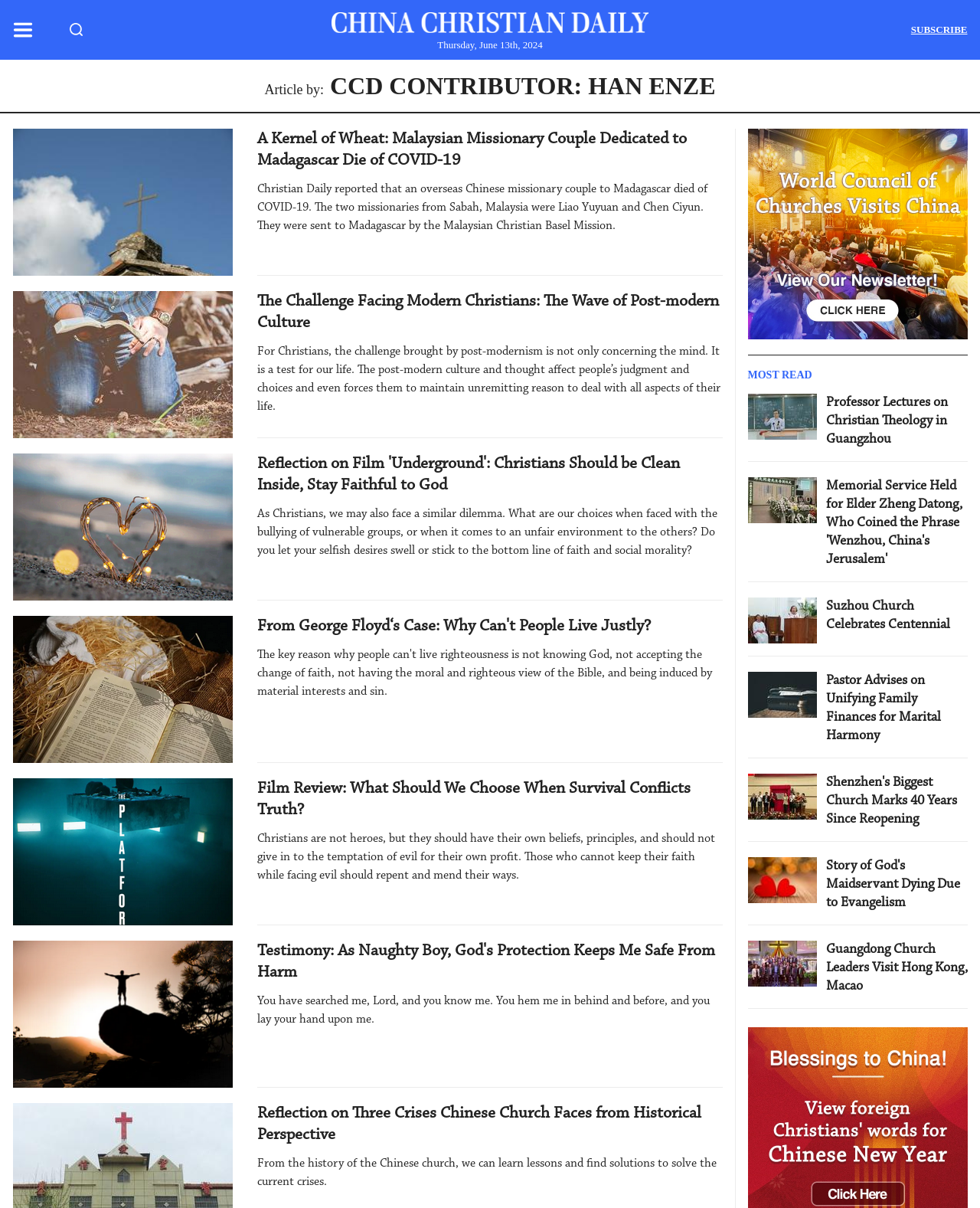Determine the bounding box coordinates of the region I should click to achieve the following instruction: "Check the 'MOST READ' section". Ensure the bounding box coordinates are four float numbers between 0 and 1, i.e., [left, top, right, bottom].

[0.763, 0.306, 0.829, 0.315]